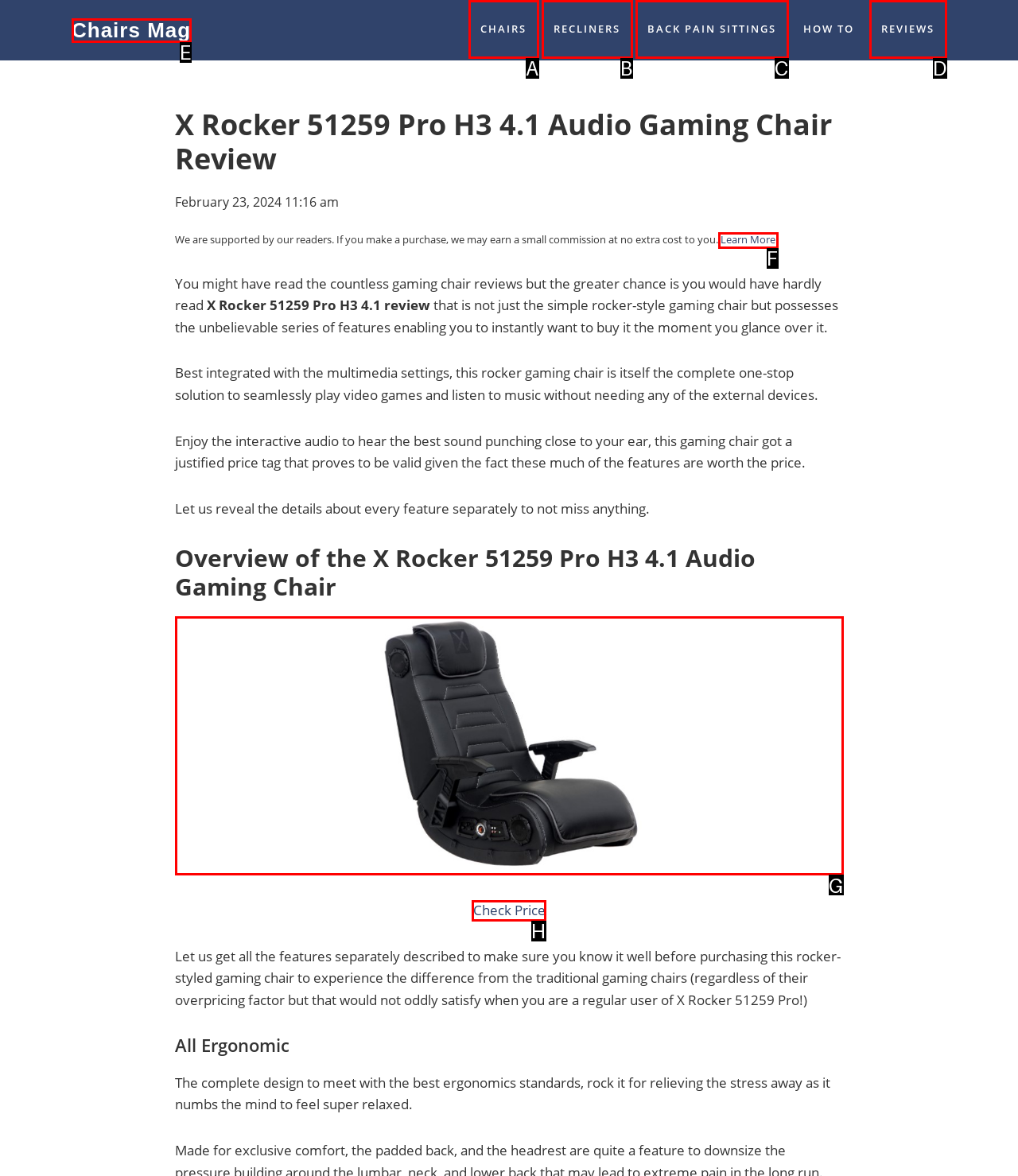Given the task: Check the price of the X Rocker 51259 Pro H3 4.1 Audio Gaming Chair, indicate which boxed UI element should be clicked. Provide your answer using the letter associated with the correct choice.

H